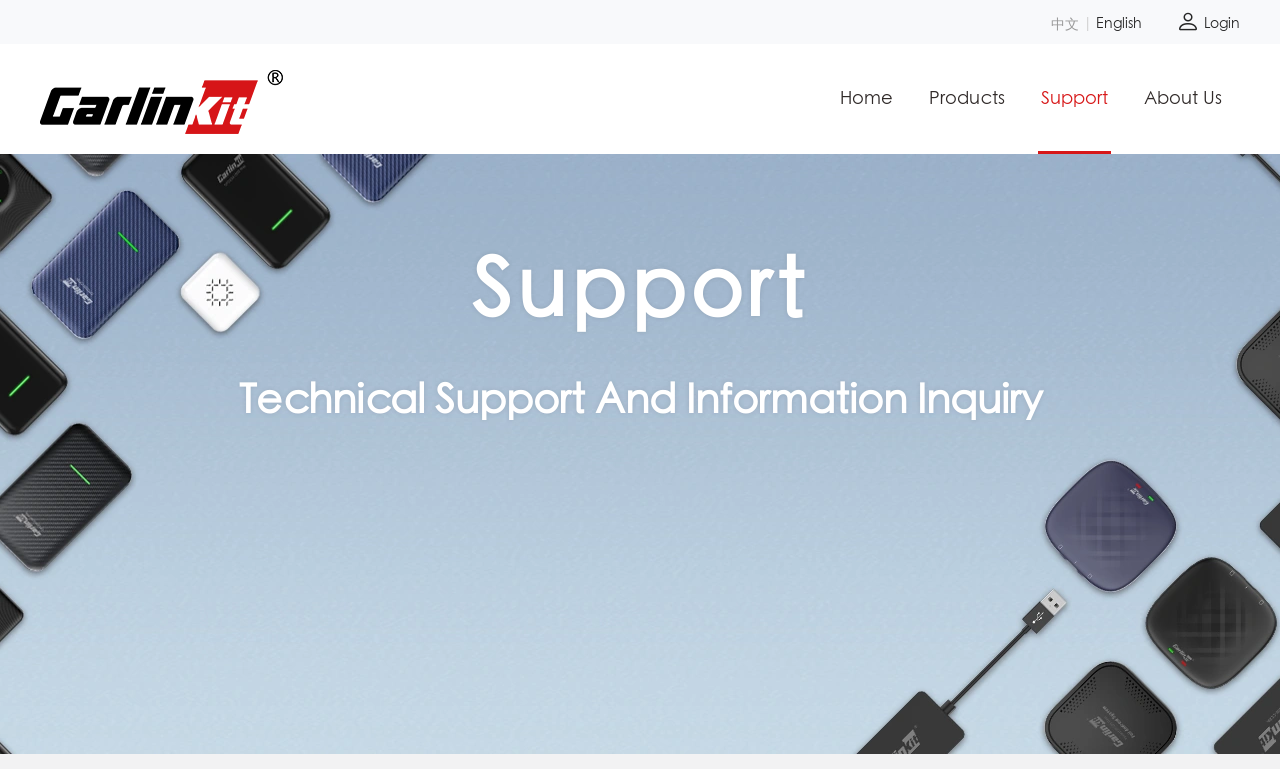Select the bounding box coordinates of the element I need to click to carry out the following instruction: "Switch to English language".

[0.856, 0.022, 0.892, 0.04]